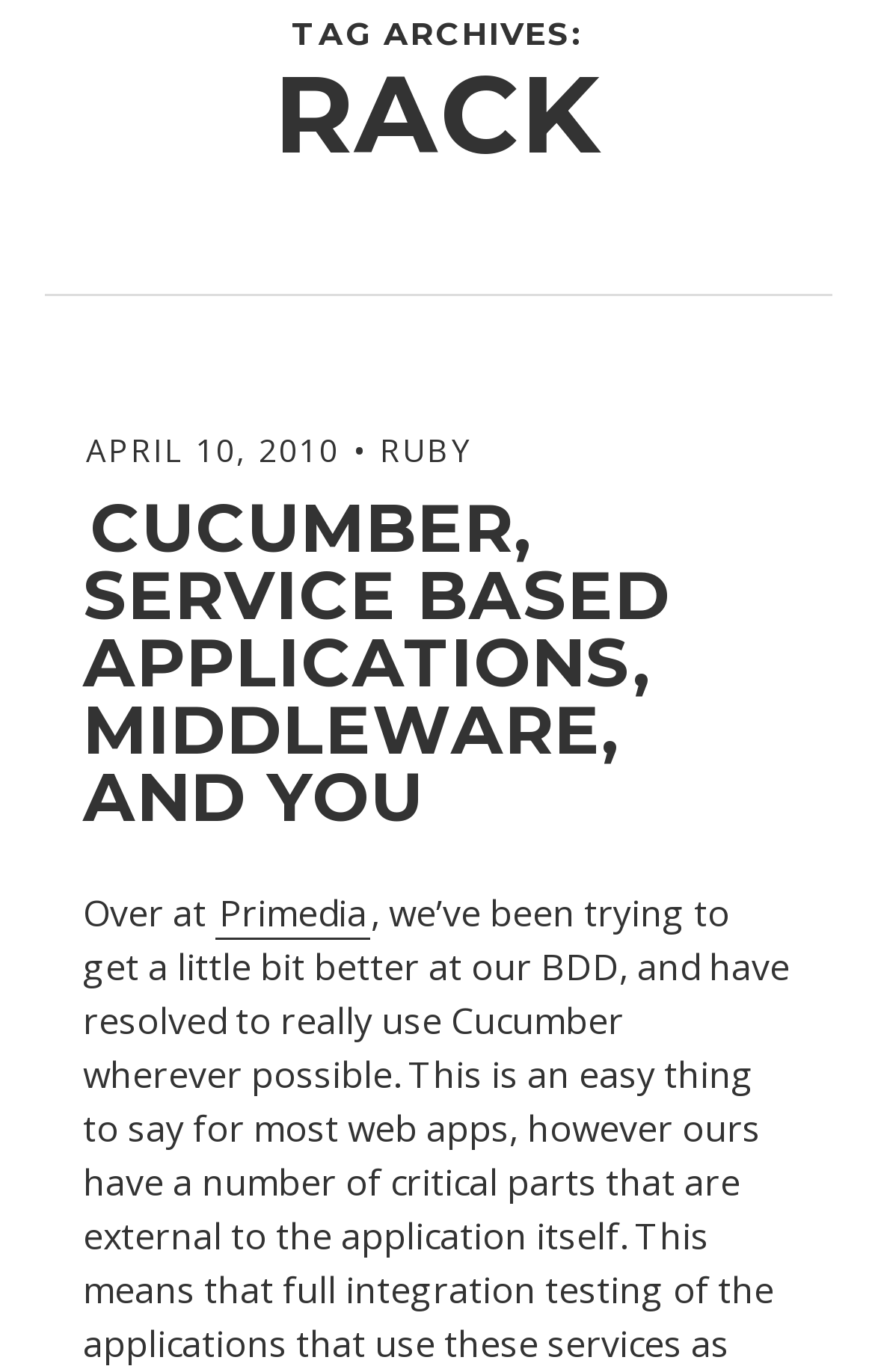Given the description of a UI element: "Primedia", identify the bounding box coordinates of the matching element in the webpage screenshot.

[0.246, 0.647, 0.424, 0.684]